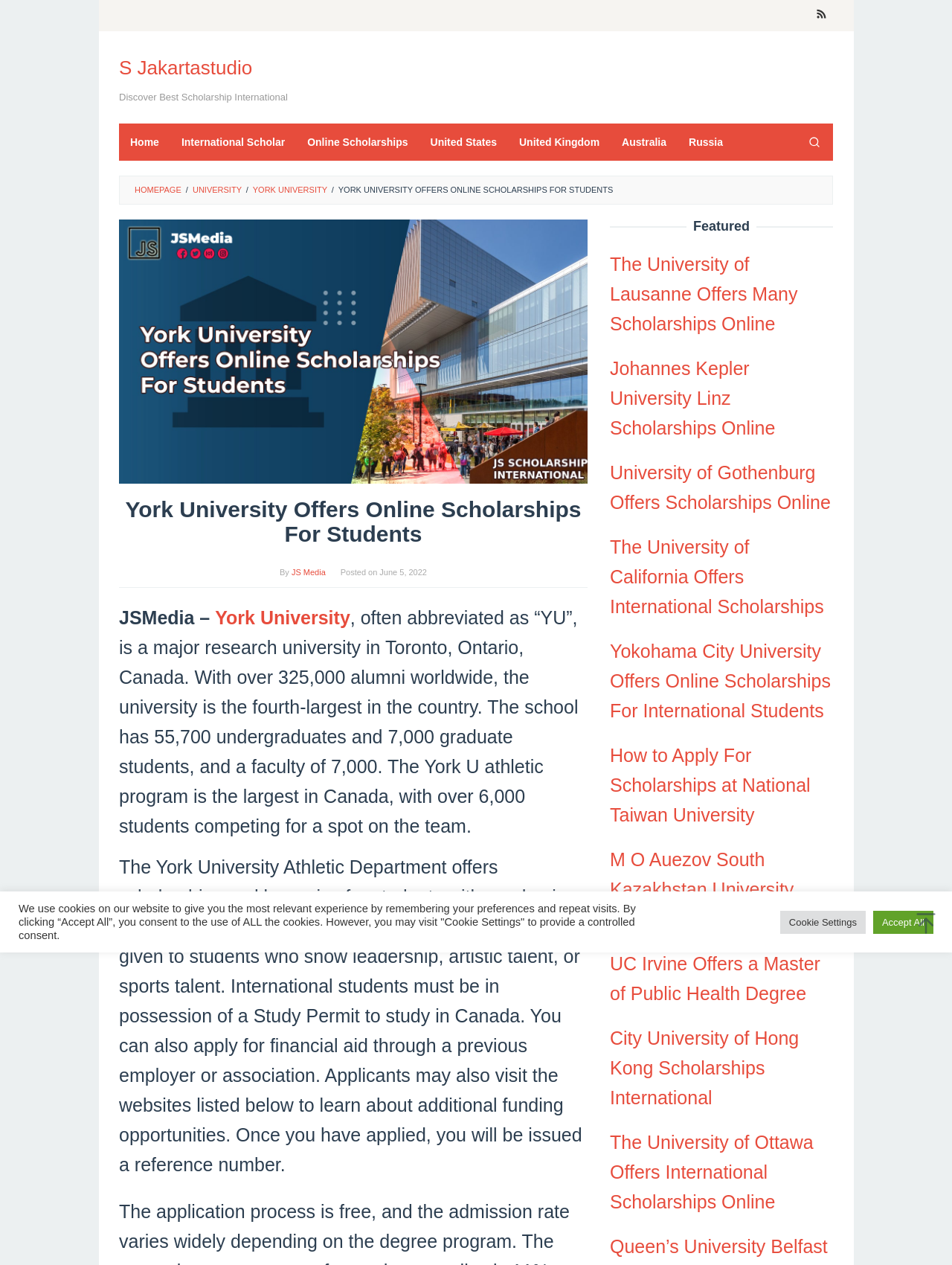Please answer the following question using a single word or phrase: 
What is the athletic program of York University?

The largest in Canada